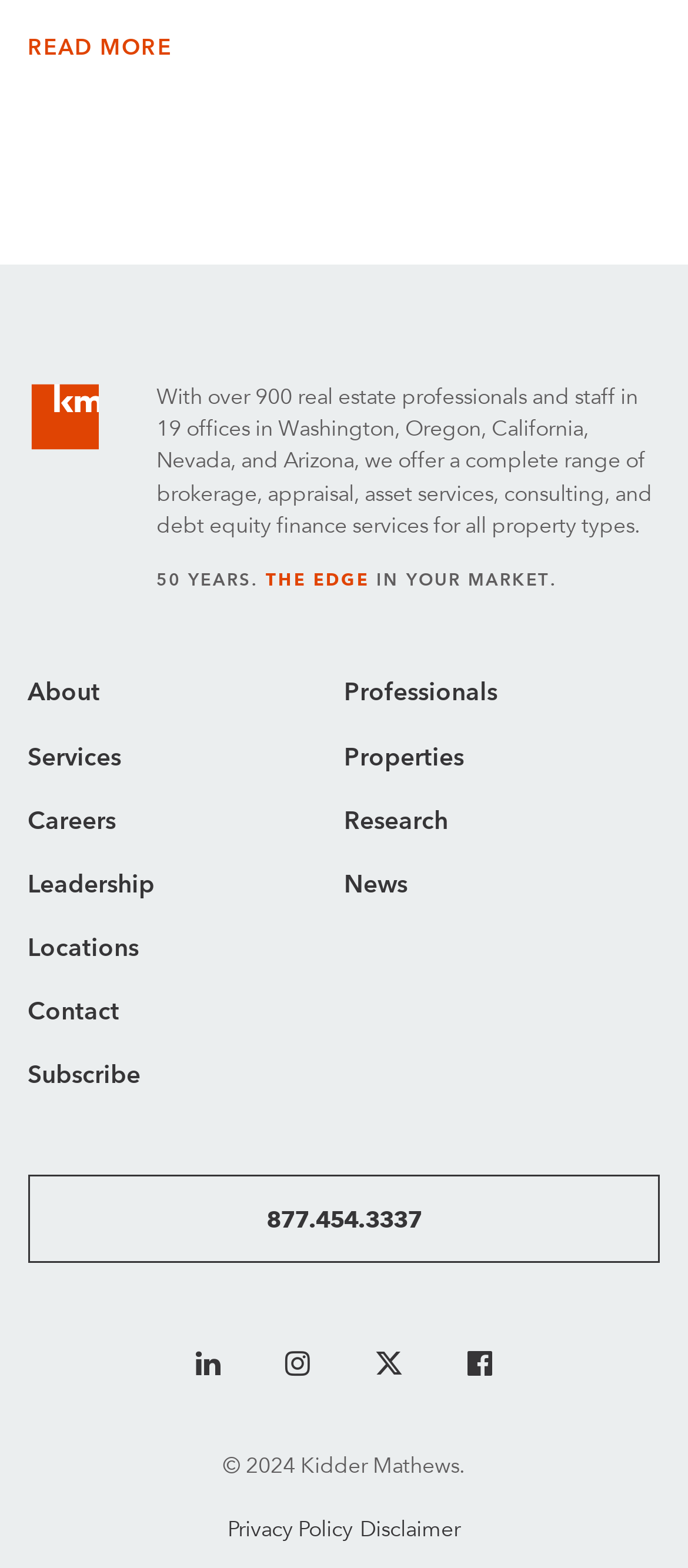Provide the bounding box coordinates for the UI element that is described by this text: "Privacy Policy". The coordinates should be in the form of four float numbers between 0 and 1: [left, top, right, bottom].

[0.331, 0.966, 0.513, 0.983]